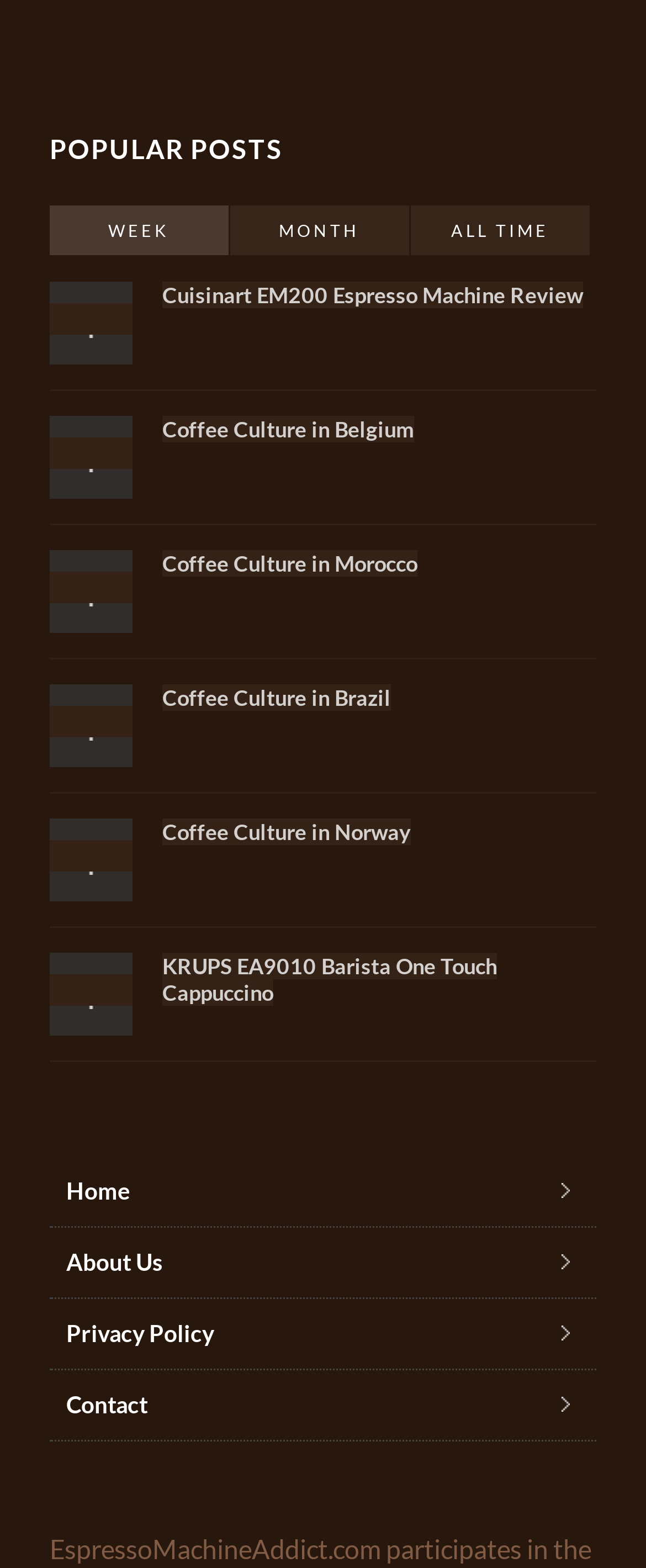What is the category of the first popular post?
Please give a detailed answer to the question using the information shown in the image.

The first popular post is 'Cuisinart EM200 Espresso Machine Review', which suggests that the category of this post is related to Espresso Machines.